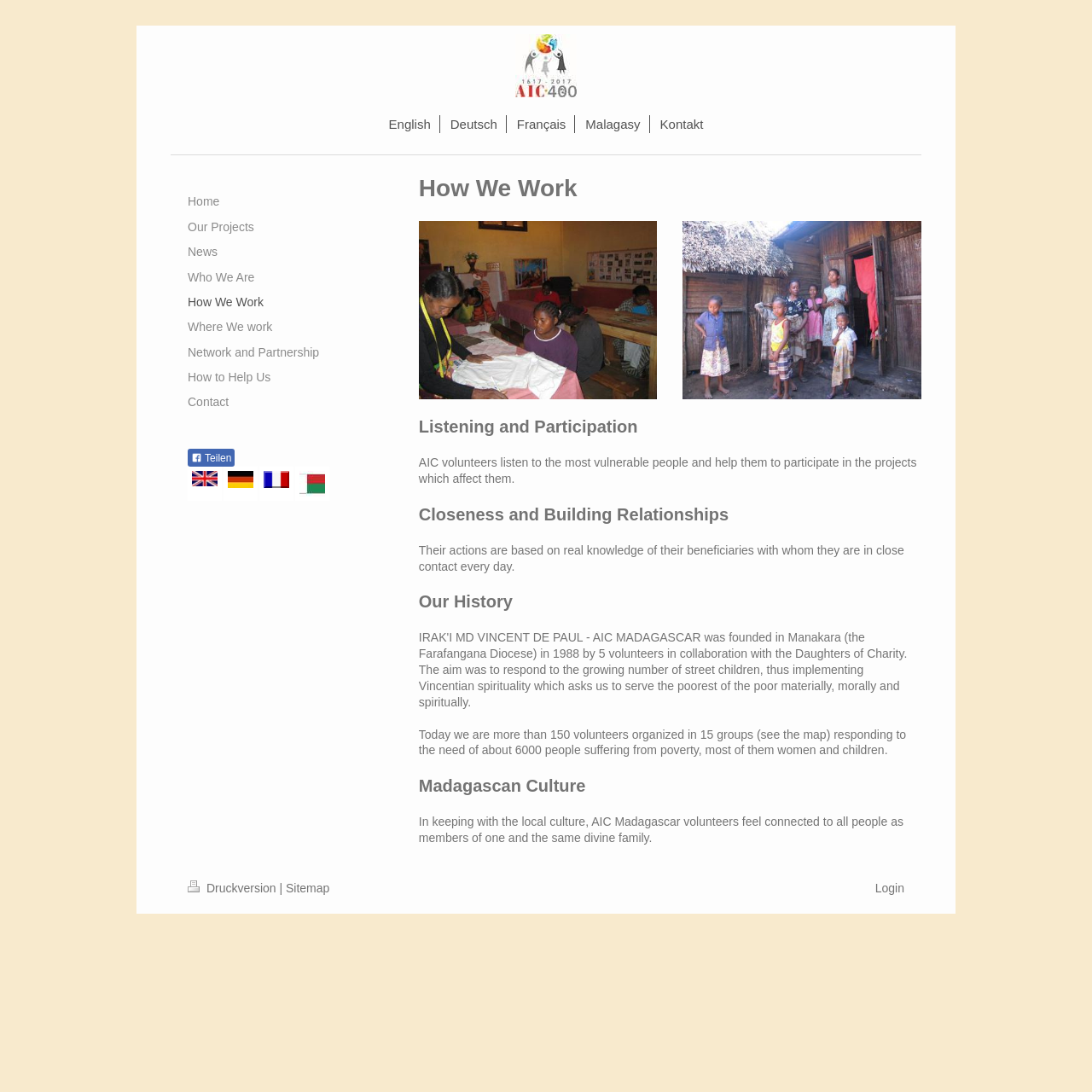What is the first step in how AIC volunteers work?
Provide a detailed answer to the question using information from the image.

I looked at the section 'How We Work' and found that the first step mentioned is 'Listening and Participation', which is described as AIC volunteers listening to the most vulnerable people and helping them to participate in the projects that affect them.